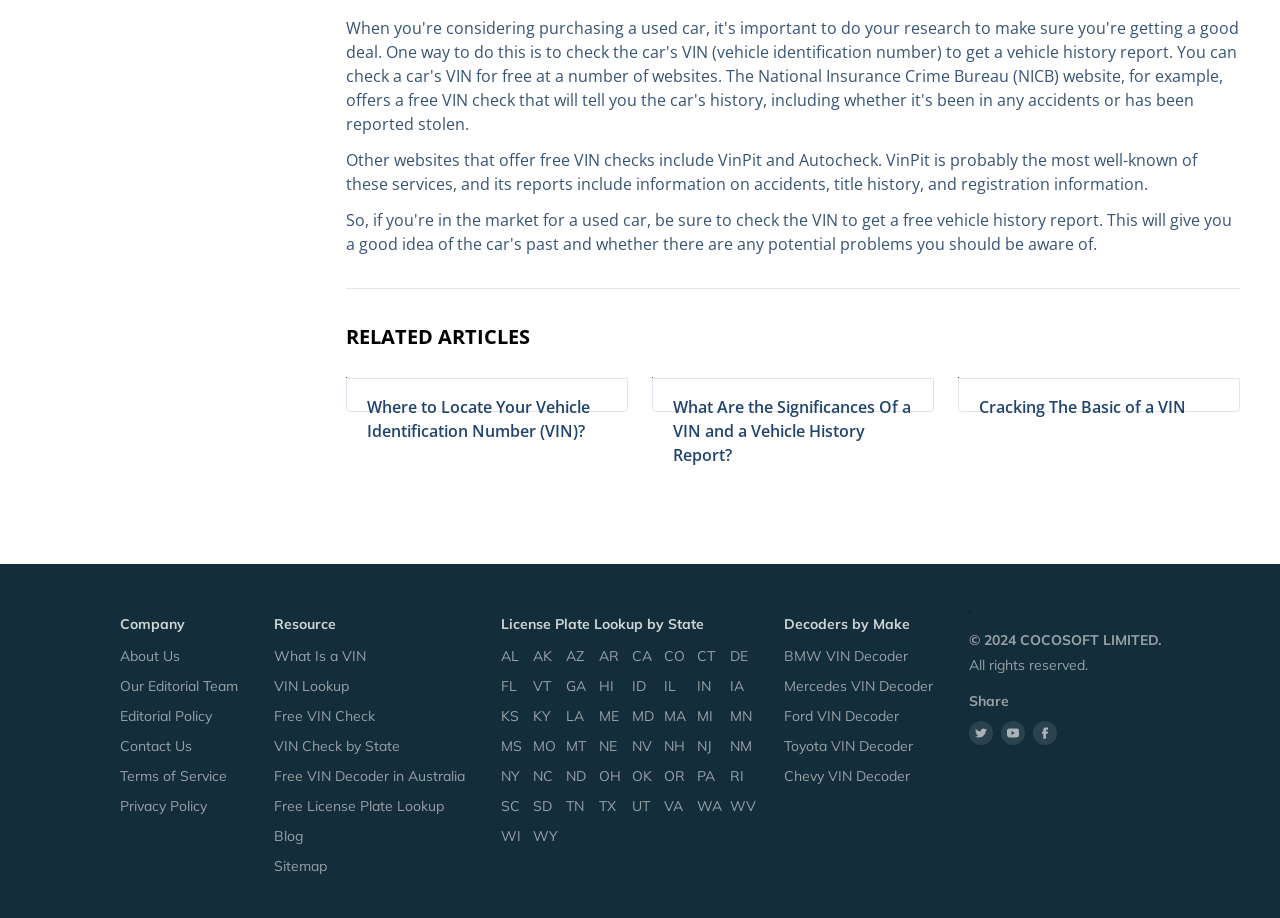Please give a succinct answer using a single word or phrase:
What is the purpose of the 'Resource' section?

Provide VIN-related resources